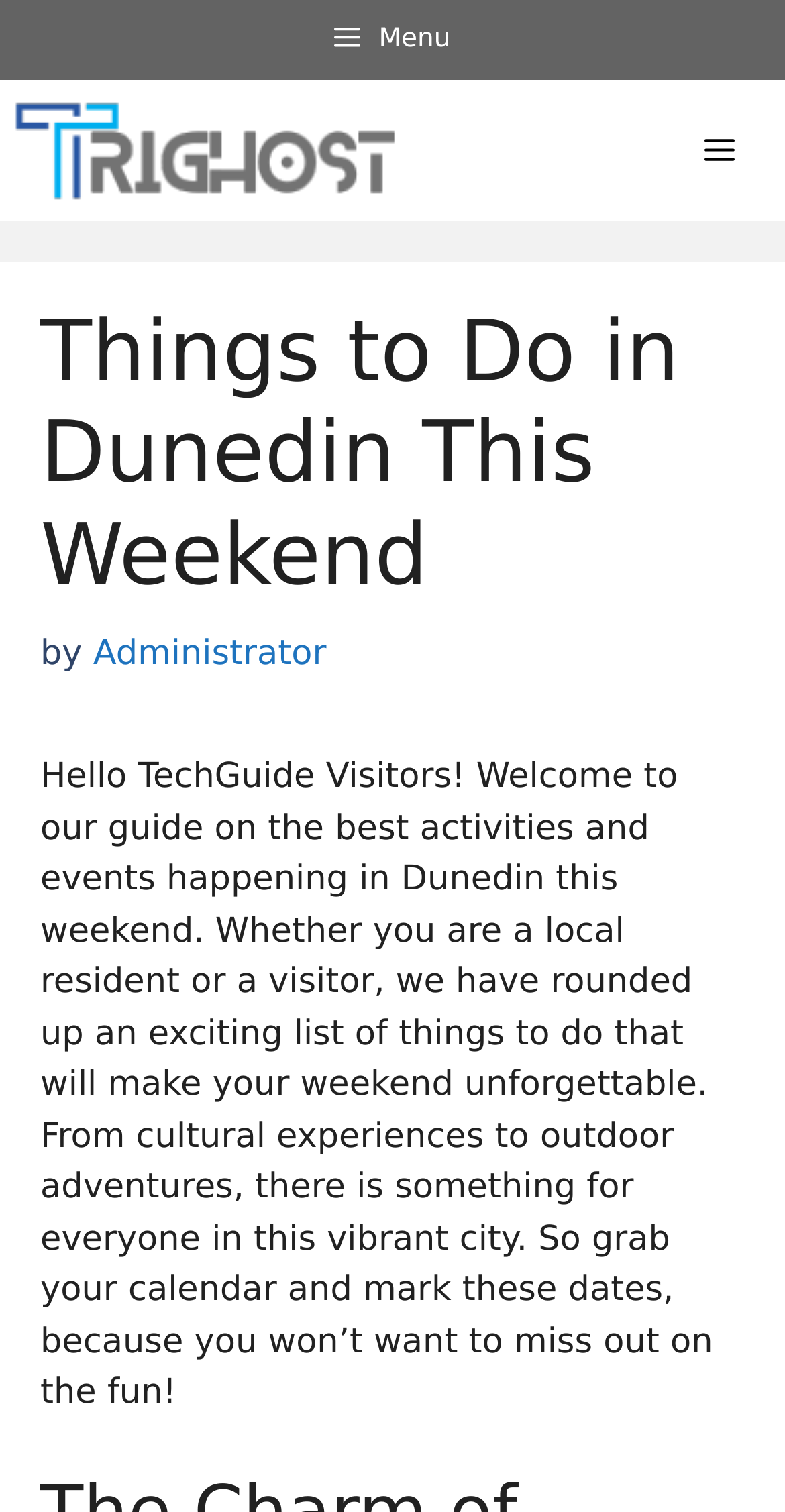Explain in detail what you observe on this webpage.

The webpage is a guide to the best activities and events happening in Dunedin this weekend. At the top left corner, there is a button labeled "Menu" and a banner with the site's name "TRIGHOST" accompanied by an image of the same name. To the right of the banner, there is a navigation button labeled "Mobile Toggle" which expands to a menu when clicked.

Below the navigation button, there is a header section that spans most of the width of the page. It contains a heading that reads "Things to Do in Dunedin This Weekend" and a byline that credits the author as "Administrator". 

Underneath the header, there is a paragraph of text that welcomes visitors to the guide and describes the content of the page. The text explains that the guide includes a list of exciting activities and events happening in Dunedin, ranging from cultural experiences to outdoor adventures, and encourages readers to mark their calendars to avoid missing out on the fun.